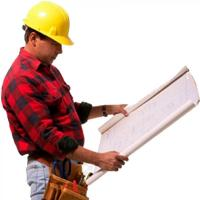Provide a brief response to the question below using a single word or phrase: 
What is the worker examining?

Blueprints or plans